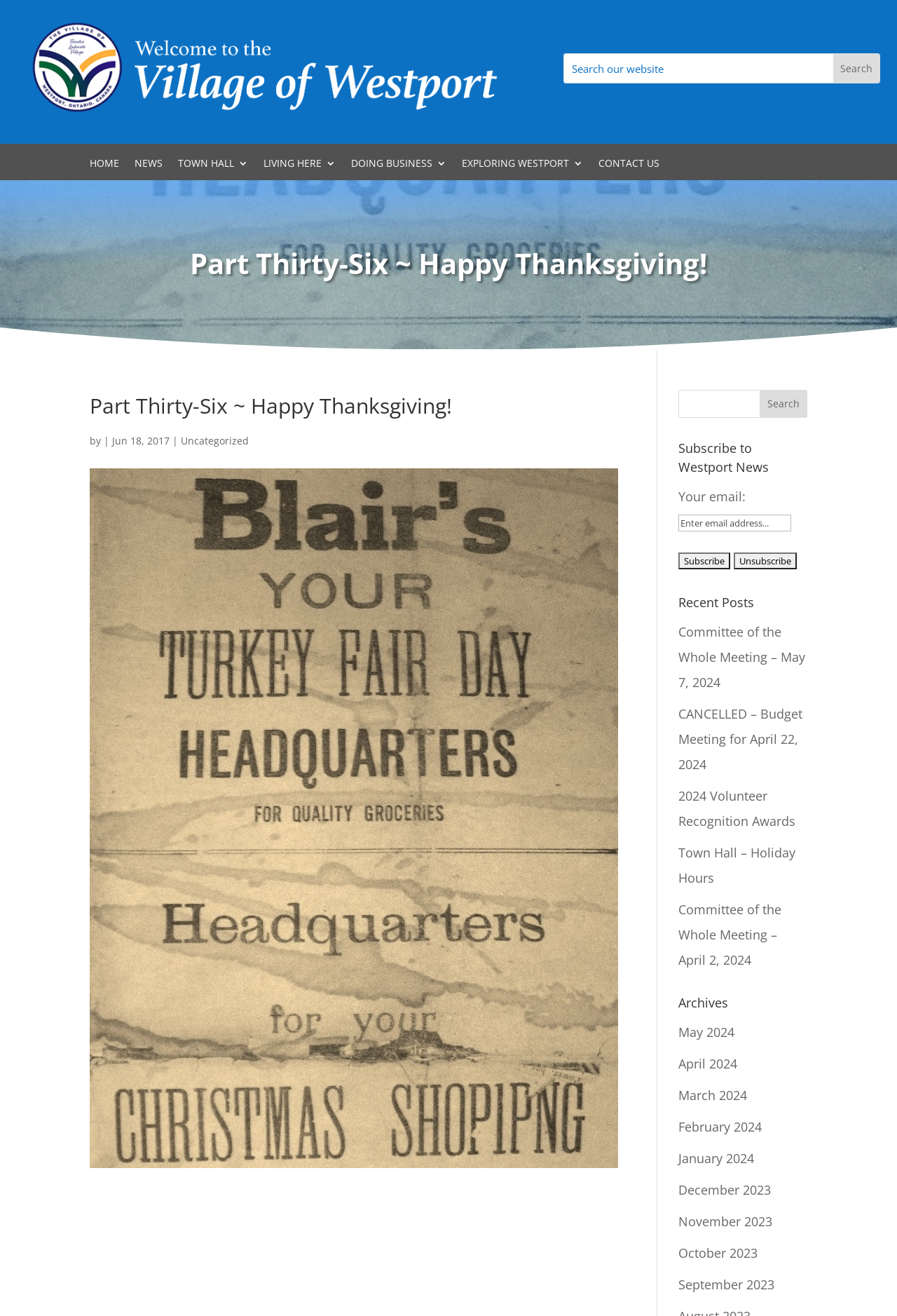Pinpoint the bounding box coordinates of the area that must be clicked to complete this instruction: "View archives for May 2024".

[0.756, 0.778, 0.819, 0.79]